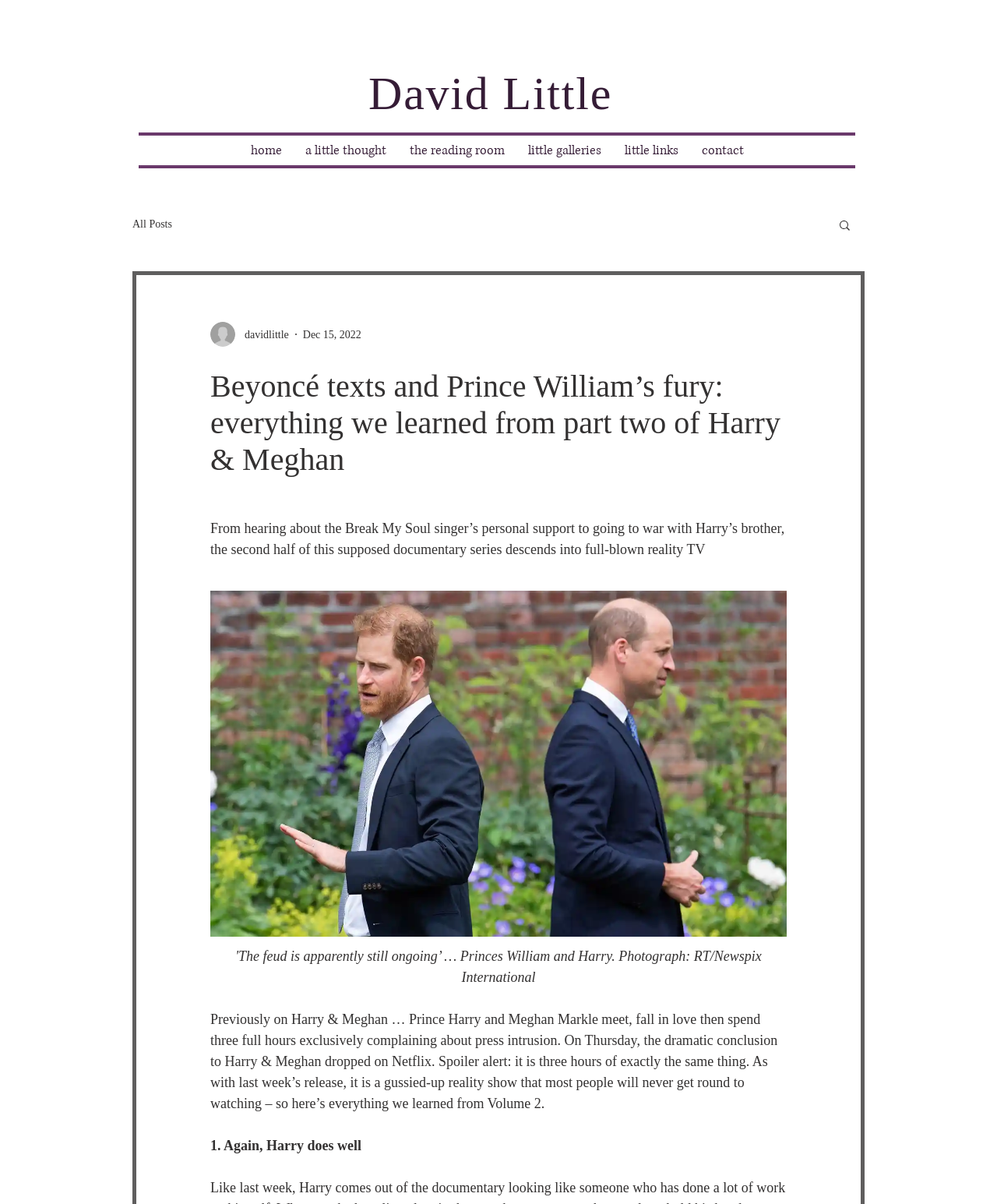Determine the bounding box coordinates of the clickable region to carry out the instruction: "search for something".

[0.84, 0.181, 0.855, 0.195]